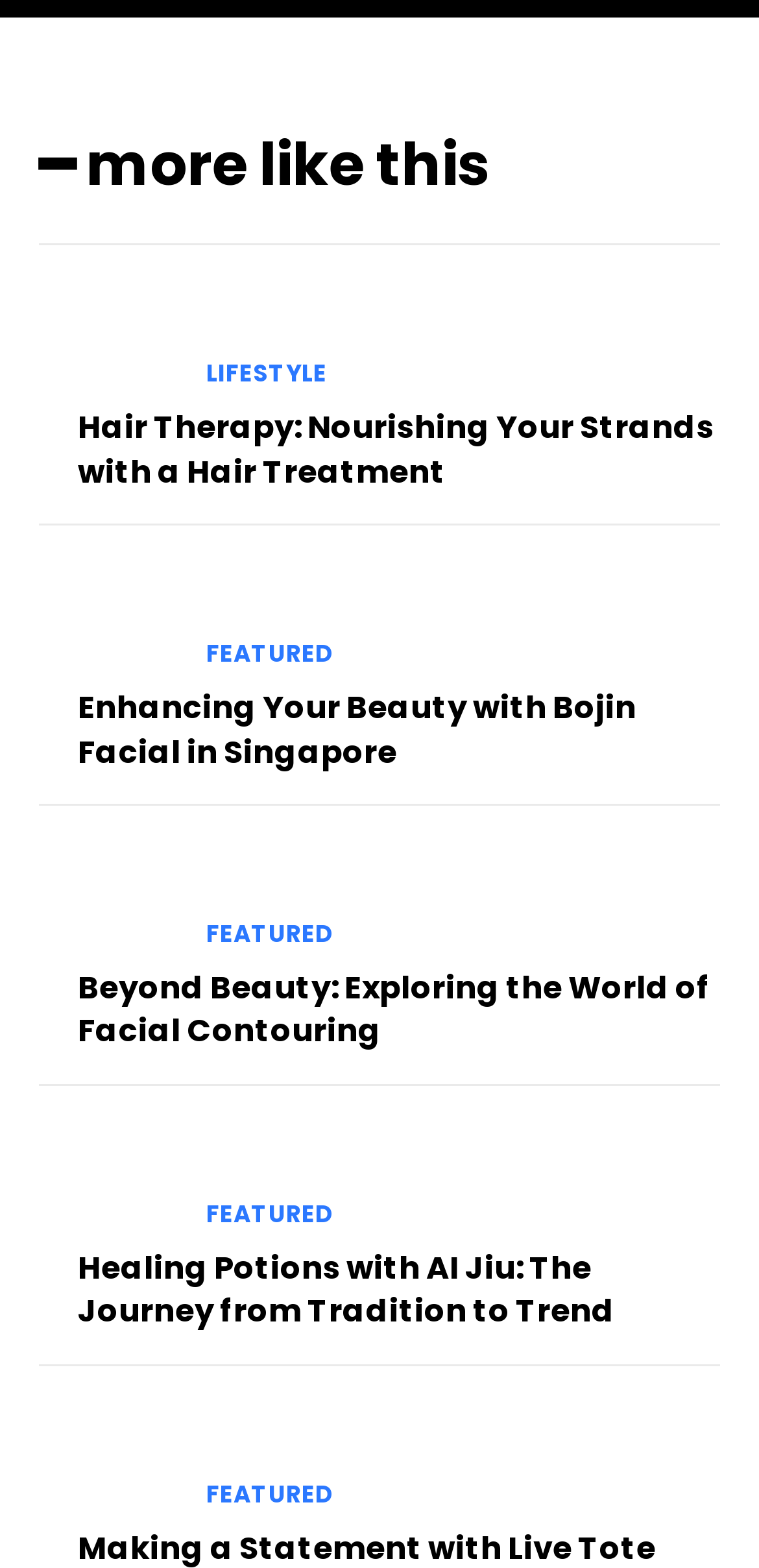Provide the bounding box coordinates of the HTML element described as: "Lifestyle". The bounding box coordinates should be four float numbers between 0 and 1, i.e., [left, top, right, bottom].

[0.272, 0.231, 0.431, 0.246]